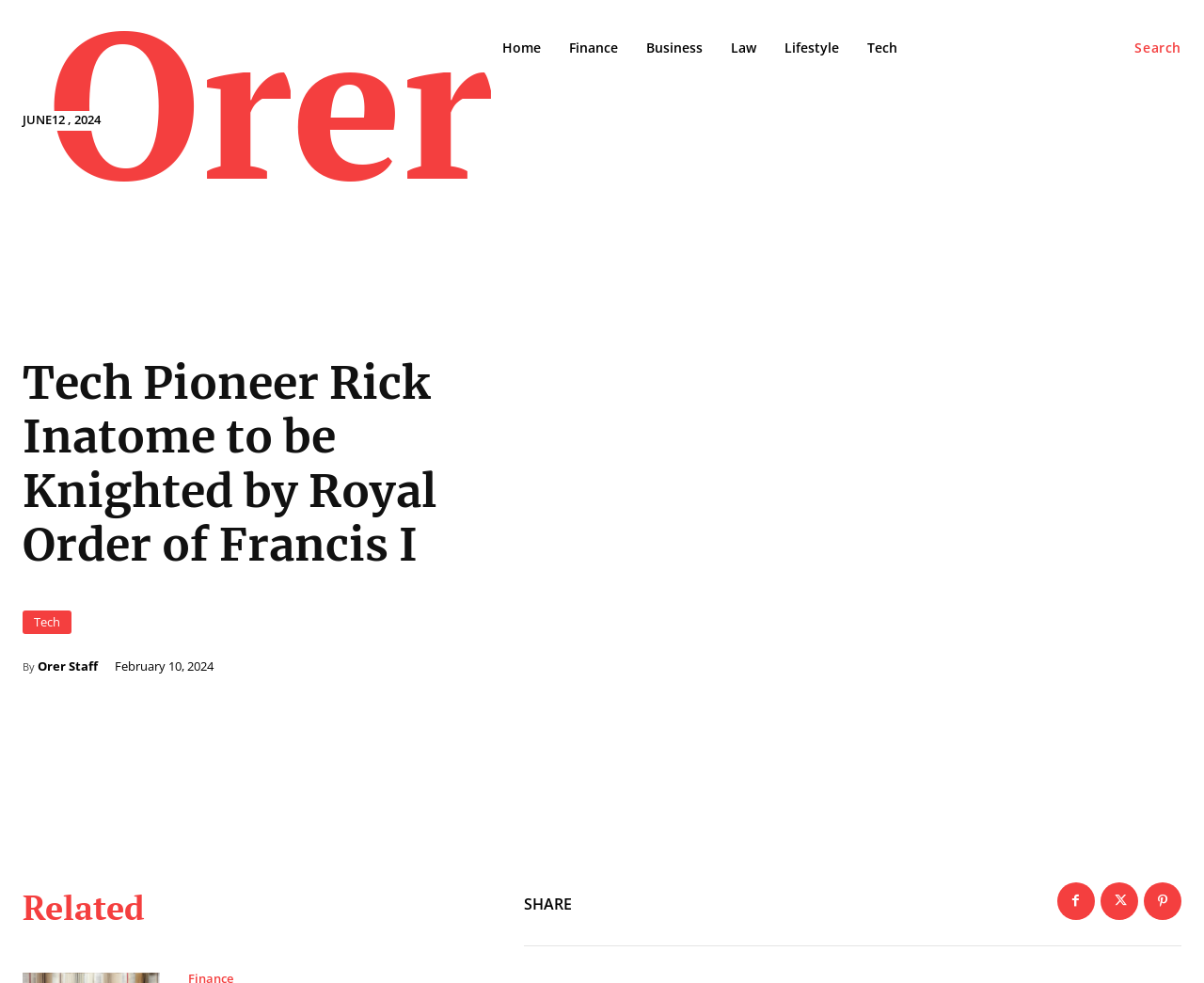Please specify the bounding box coordinates of the clickable region necessary for completing the following instruction: "View article by Orer Staff". The coordinates must consist of four float numbers between 0 and 1, i.e., [left, top, right, bottom].

[0.031, 0.672, 0.081, 0.684]